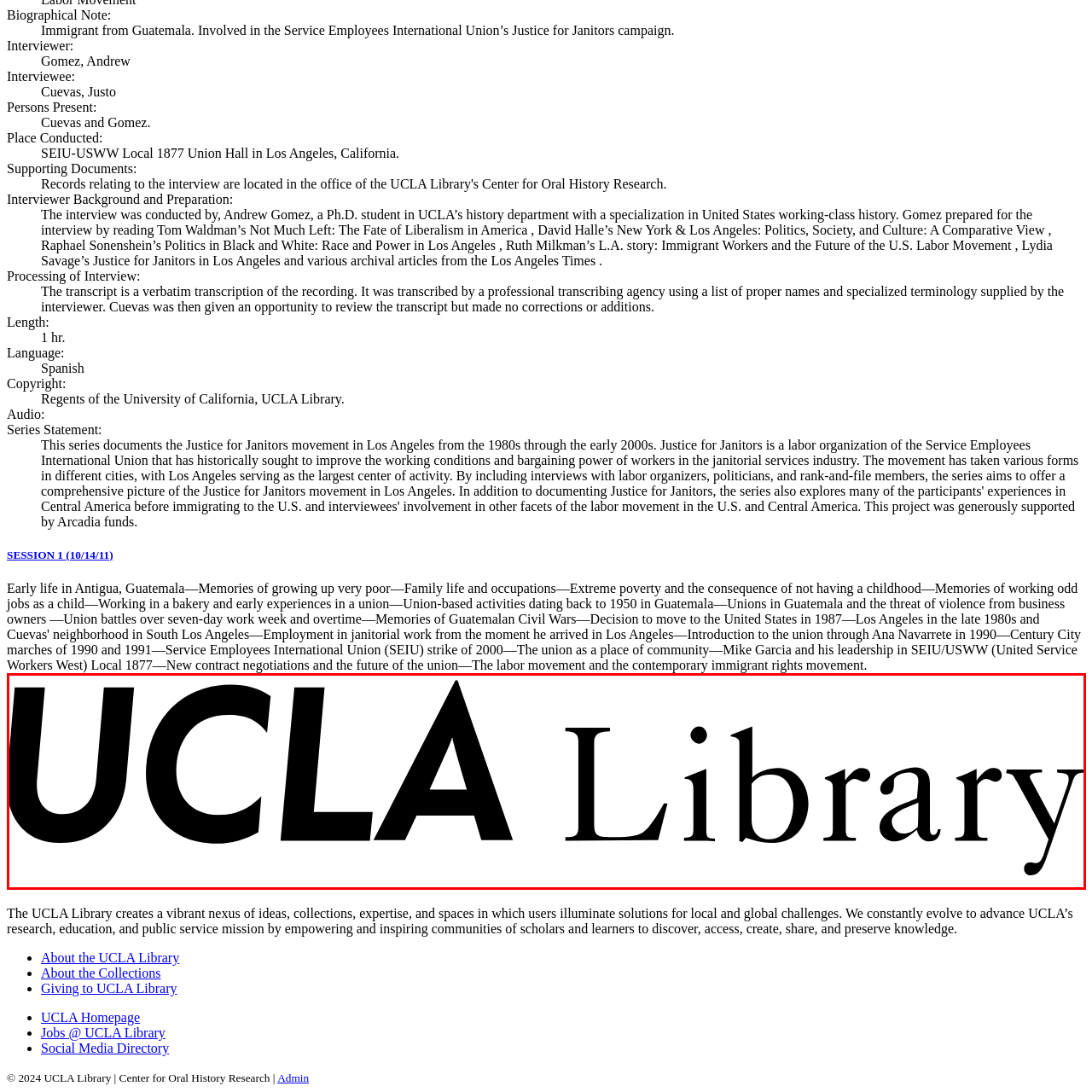Study the area of the image outlined in red and respond to the following question with as much detail as possible: What does the library empower?

The library's commitment is to empowering scholars and learners, encouraging them to discover, access, create, share, and preserve knowledge within its extensive collections.